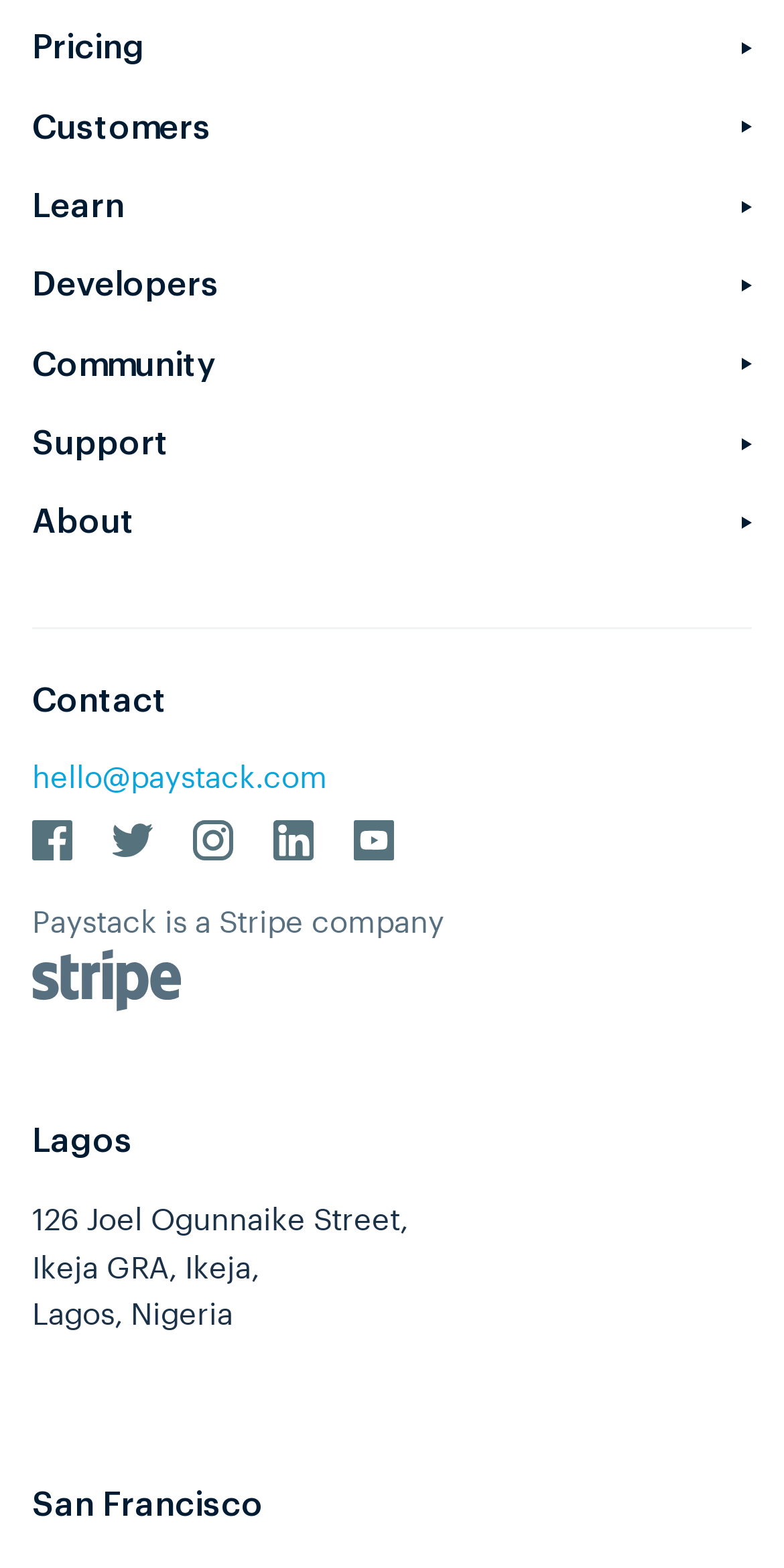Locate the bounding box coordinates of the clickable part needed for the task: "Read 'Testimonials'".

[0.041, 0.122, 0.264, 0.141]